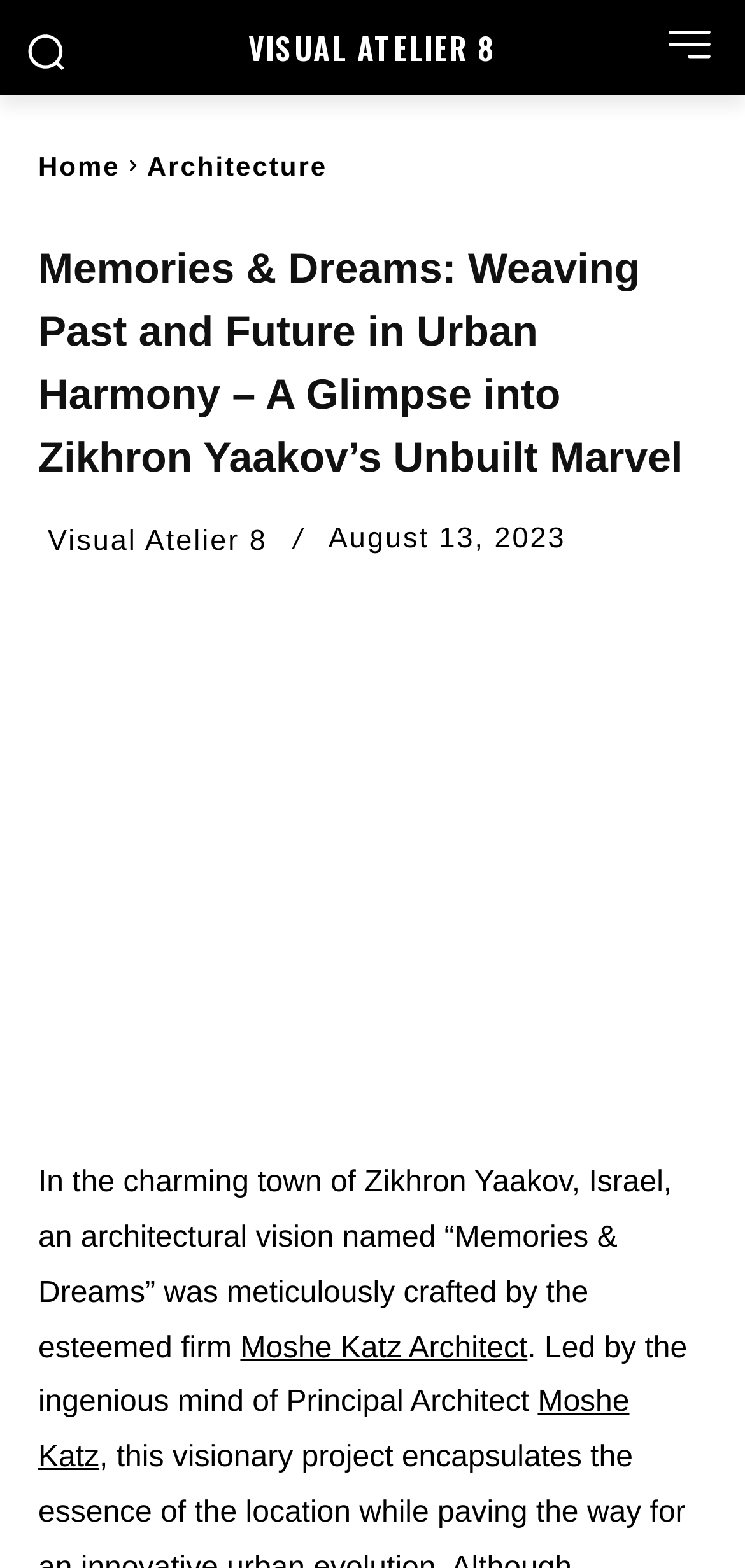What is the date of the article?
Give a detailed and exhaustive answer to the question.

The date of the article is mentioned in the time element with the StaticText 'August 13, 2023'.